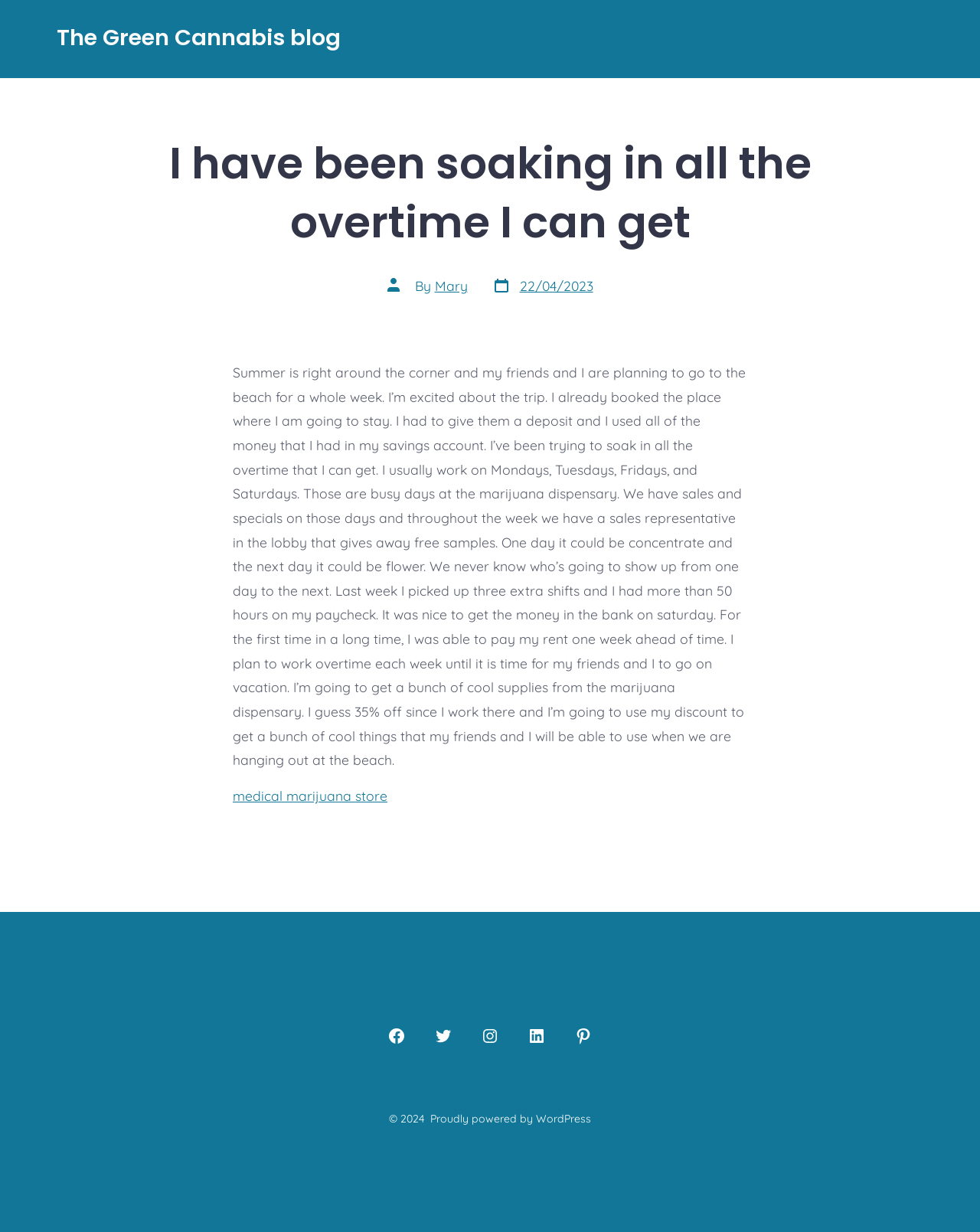Point out the bounding box coordinates of the section to click in order to follow this instruction: "Read the post about summer vacation".

[0.238, 0.295, 0.761, 0.624]